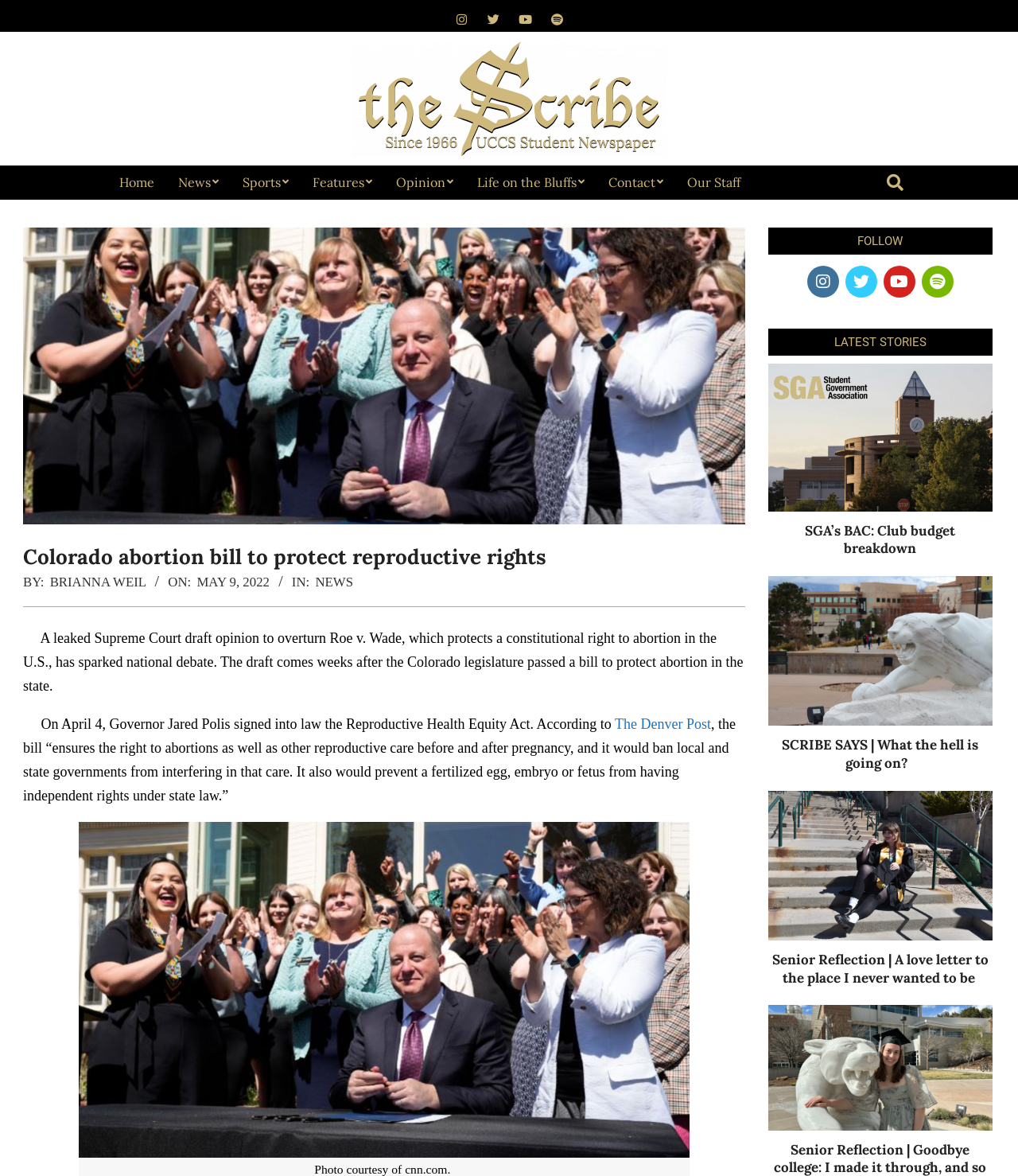Identify the bounding box coordinates for the UI element that matches this description: "Roofing".

None